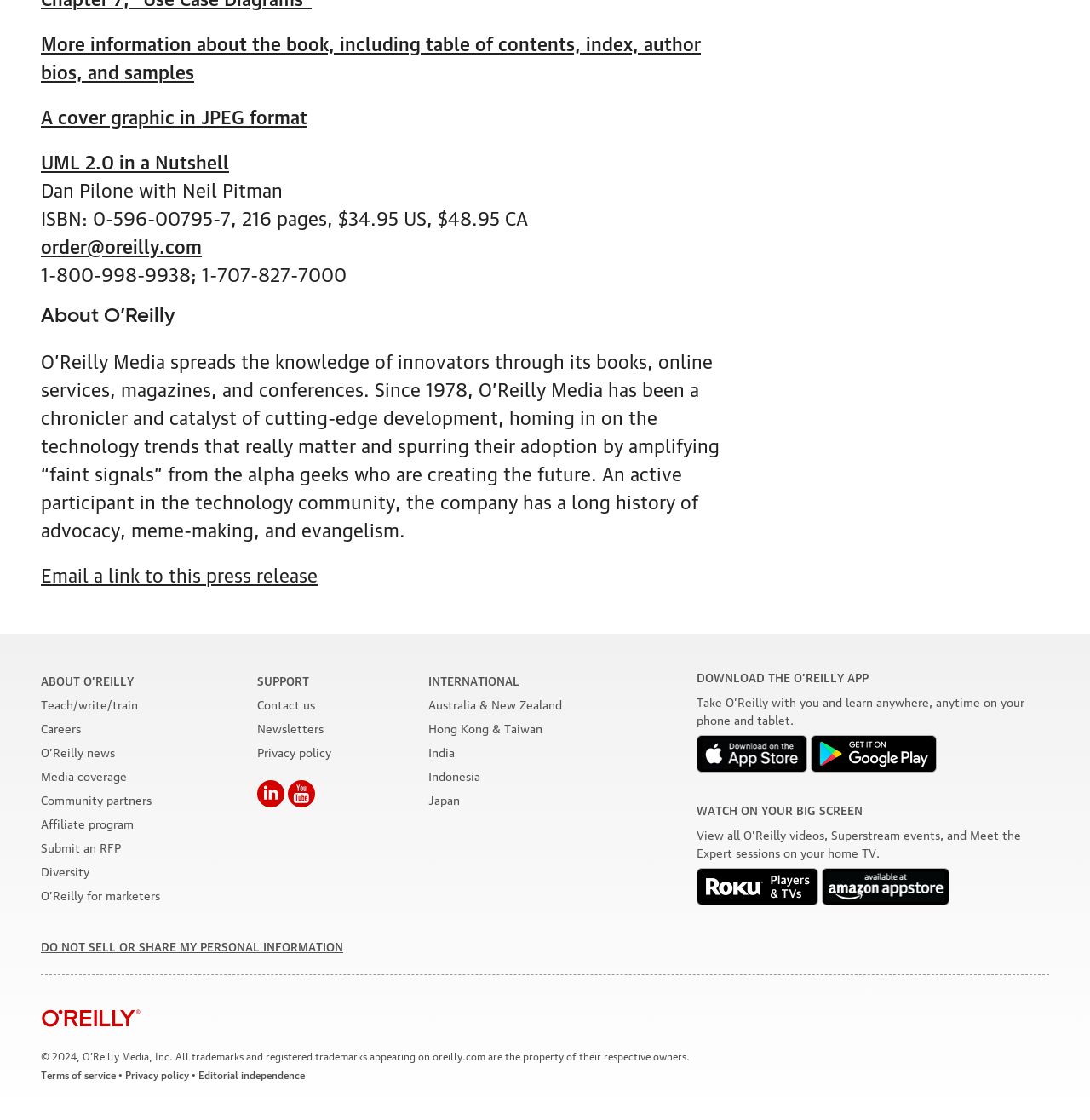Pinpoint the bounding box coordinates for the area that should be clicked to perform the following instruction: "Download the O'Reilly app".

[0.639, 0.656, 0.741, 0.689]